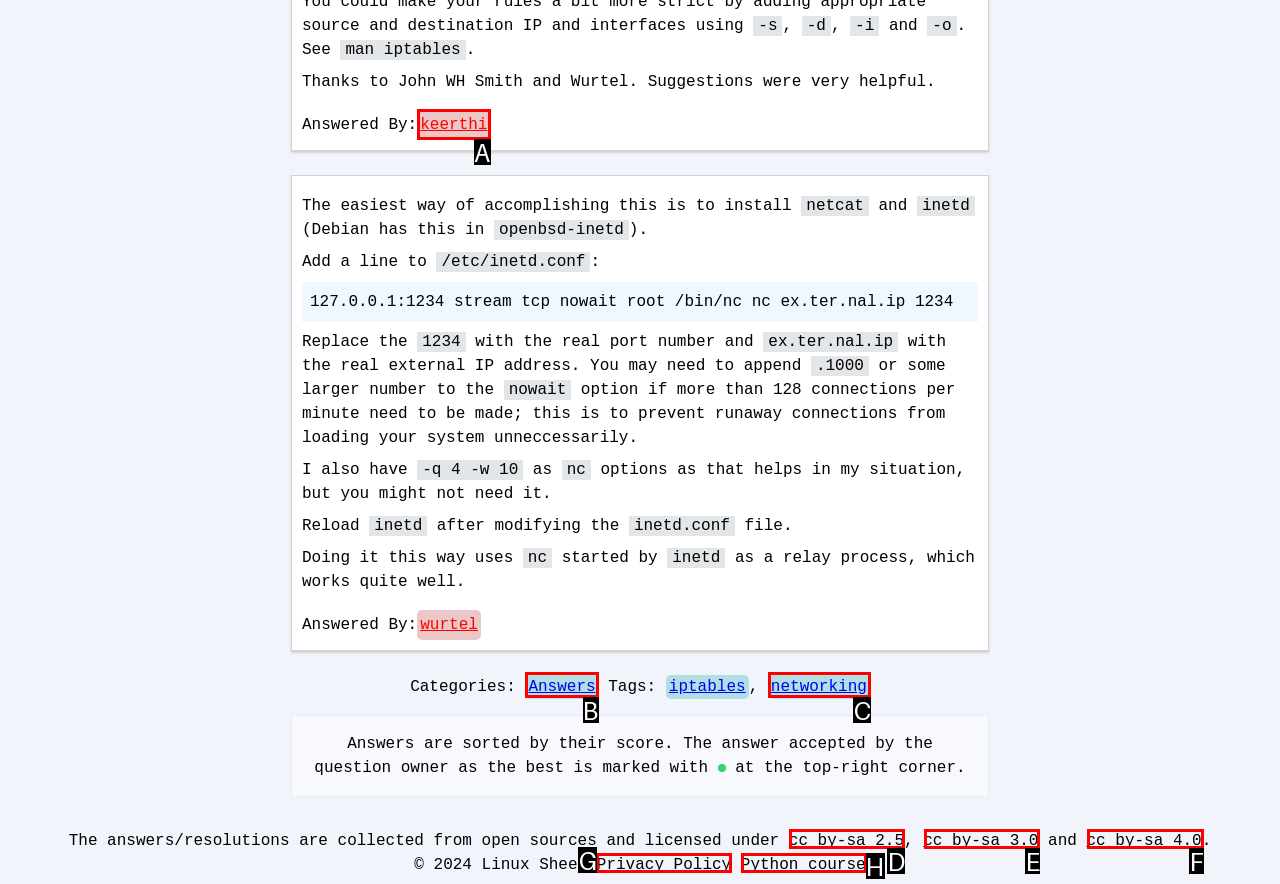Select the correct UI element to complete the task: Click the link 'keerthi'
Please provide the letter of the chosen option.

A